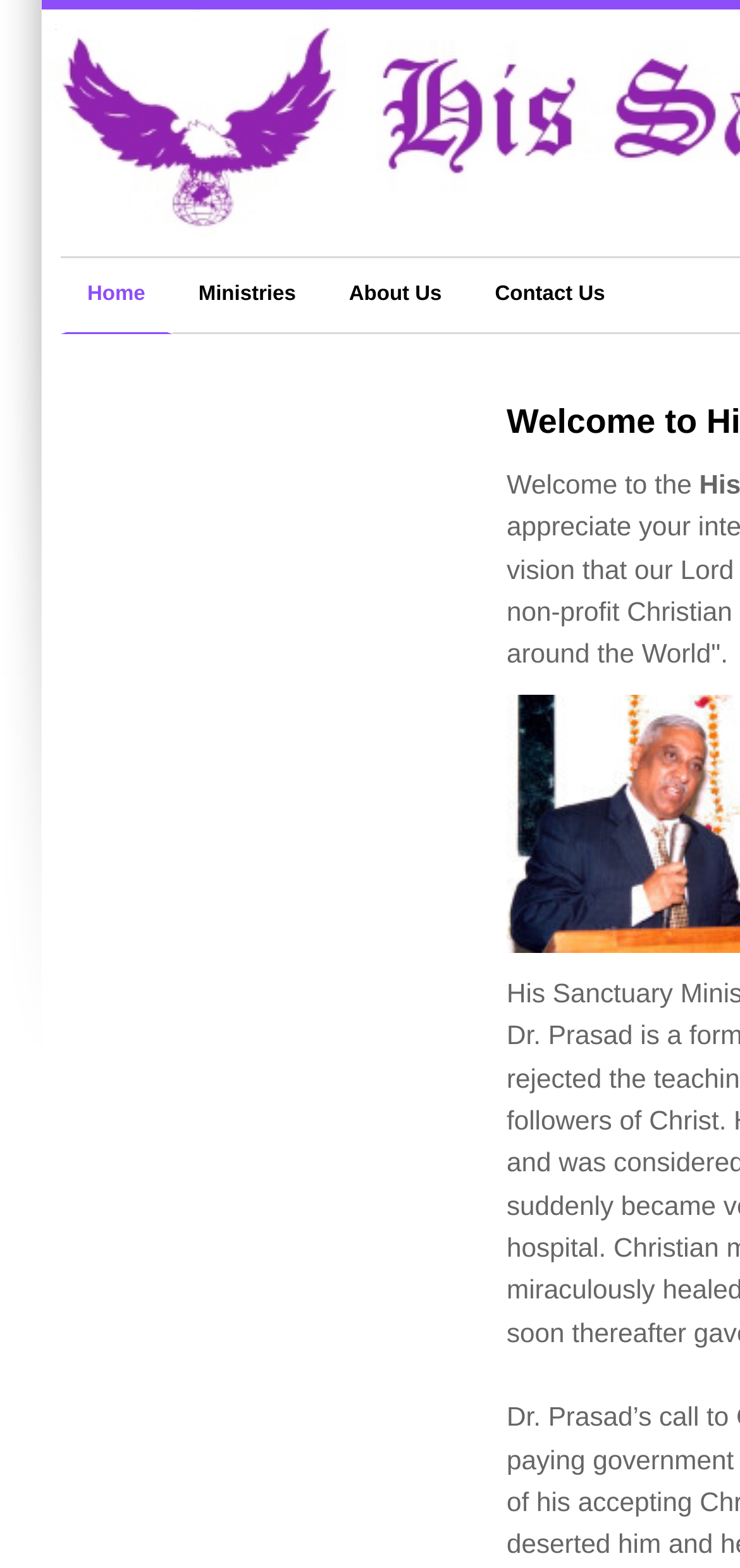Using the webpage screenshot and the element description Contact Us, determine the bounding box coordinates. Specify the coordinates in the format (top-left x, top-left y, bottom-right x, bottom-right y) with values ranging from 0 to 1.

[0.633, 0.165, 0.854, 0.214]